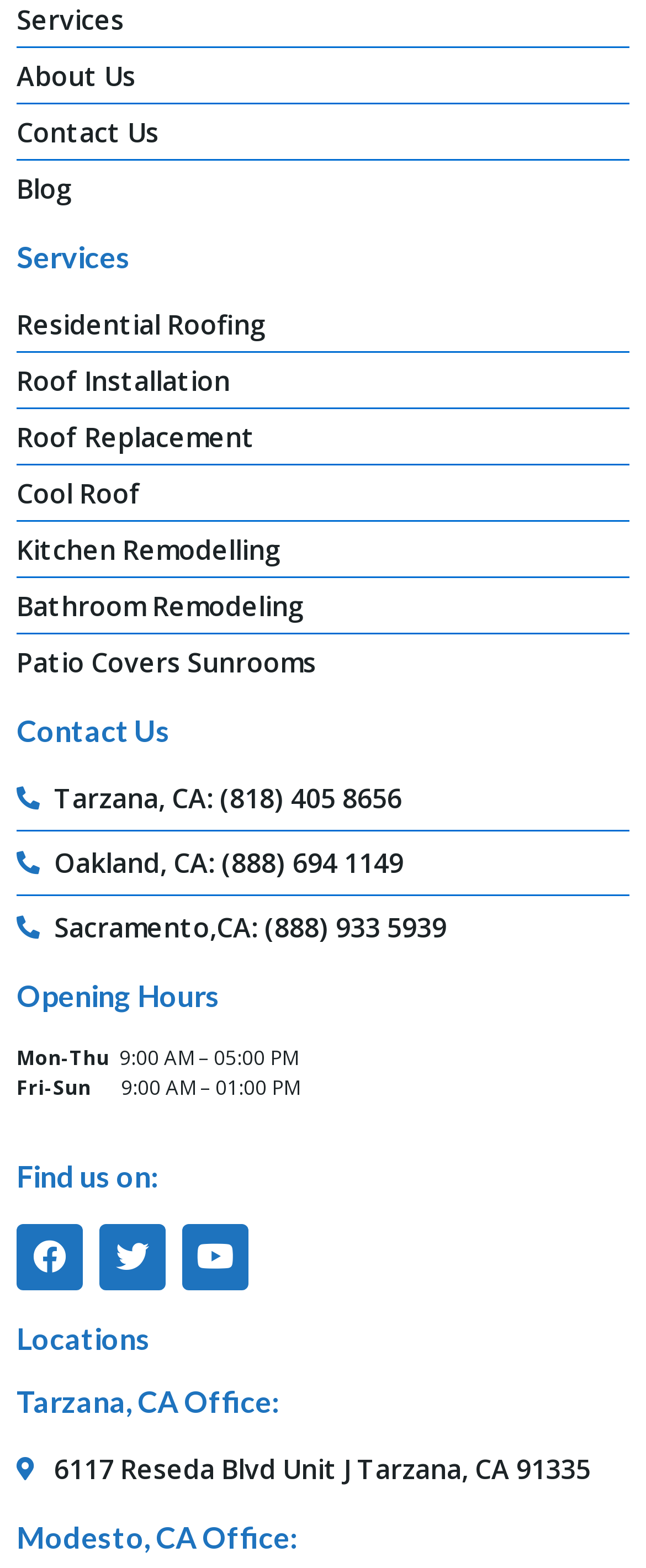Determine the bounding box coordinates for the area that needs to be clicked to fulfill this task: "Read the article by zestful Grace". The coordinates must be given as four float numbers between 0 and 1, i.e., [left, top, right, bottom].

None